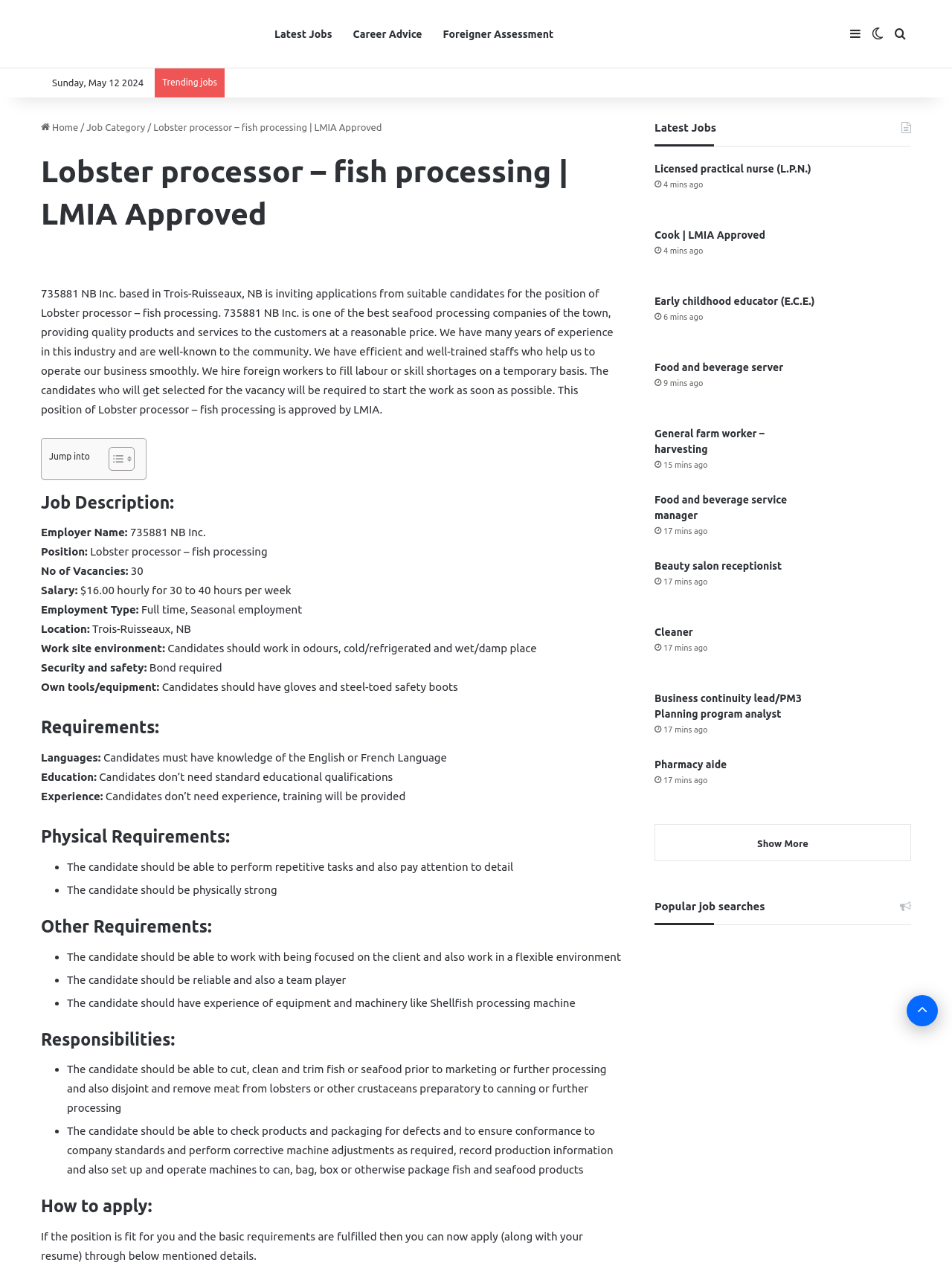Locate the bounding box coordinates of the clickable part needed for the task: "Click on 'Latest Jobs'".

[0.277, 0.001, 0.36, 0.053]